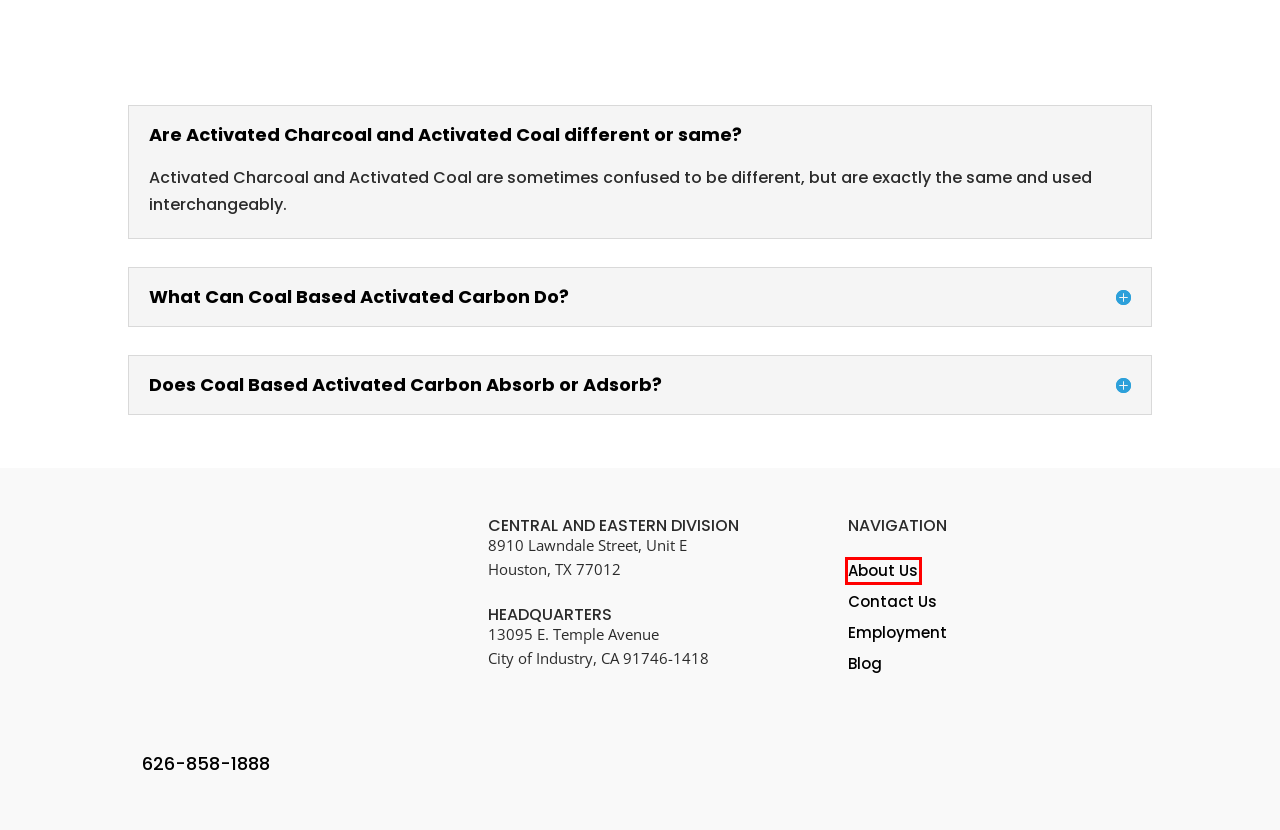You have a screenshot of a webpage with an element surrounded by a red bounding box. Choose the webpage description that best describes the new page after clicking the element inside the red bounding box. Here are the candidates:
A. Products - Karbonous
B. Activated Carbon Manufacturer and Supplier | USA
C. Contact Us - Karbonous INC, City of Industry, CA
D. About Us - Karbonous
E. Activated Carbon Applications | karbonous Inc
F. Filtration Equipment | VAPSORB and AQUASORB Applications
G. Media Exchange Service With High Quality Activated Carbon
H. blog - Karbonous

D